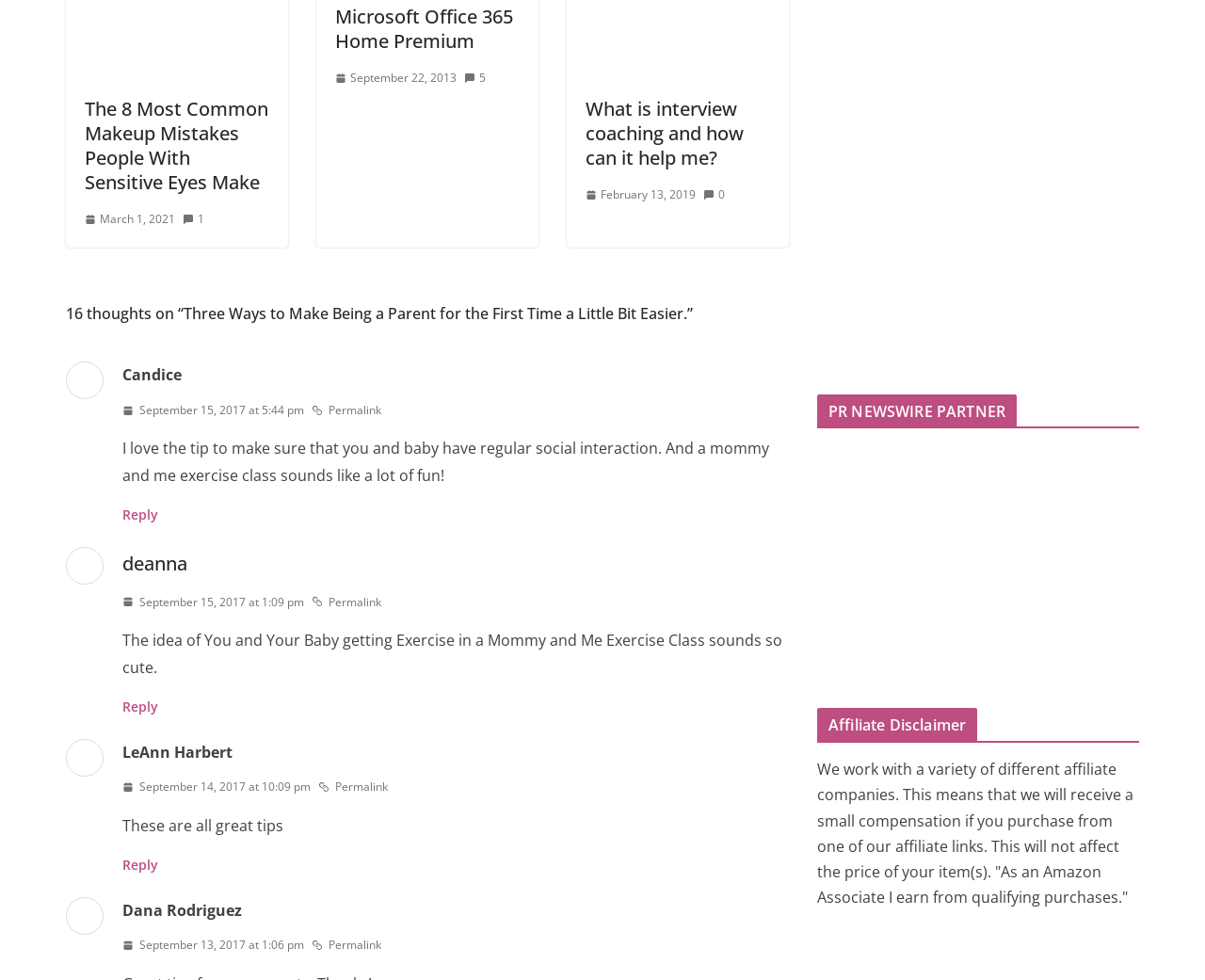What is the purpose of the 'PR NEWSWIRE PARTNER' section?
Based on the visual details in the image, please answer the question thoroughly.

The 'PR NEWSWIRE PARTNER' section is a complementary section that includes a heading and a link, indicating that it provides information about a partner or affiliation with PR Newswire.